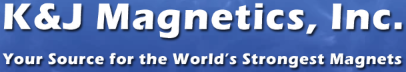What is the color of the company name in the logo?
Using the screenshot, give a one-word or short phrase answer.

white